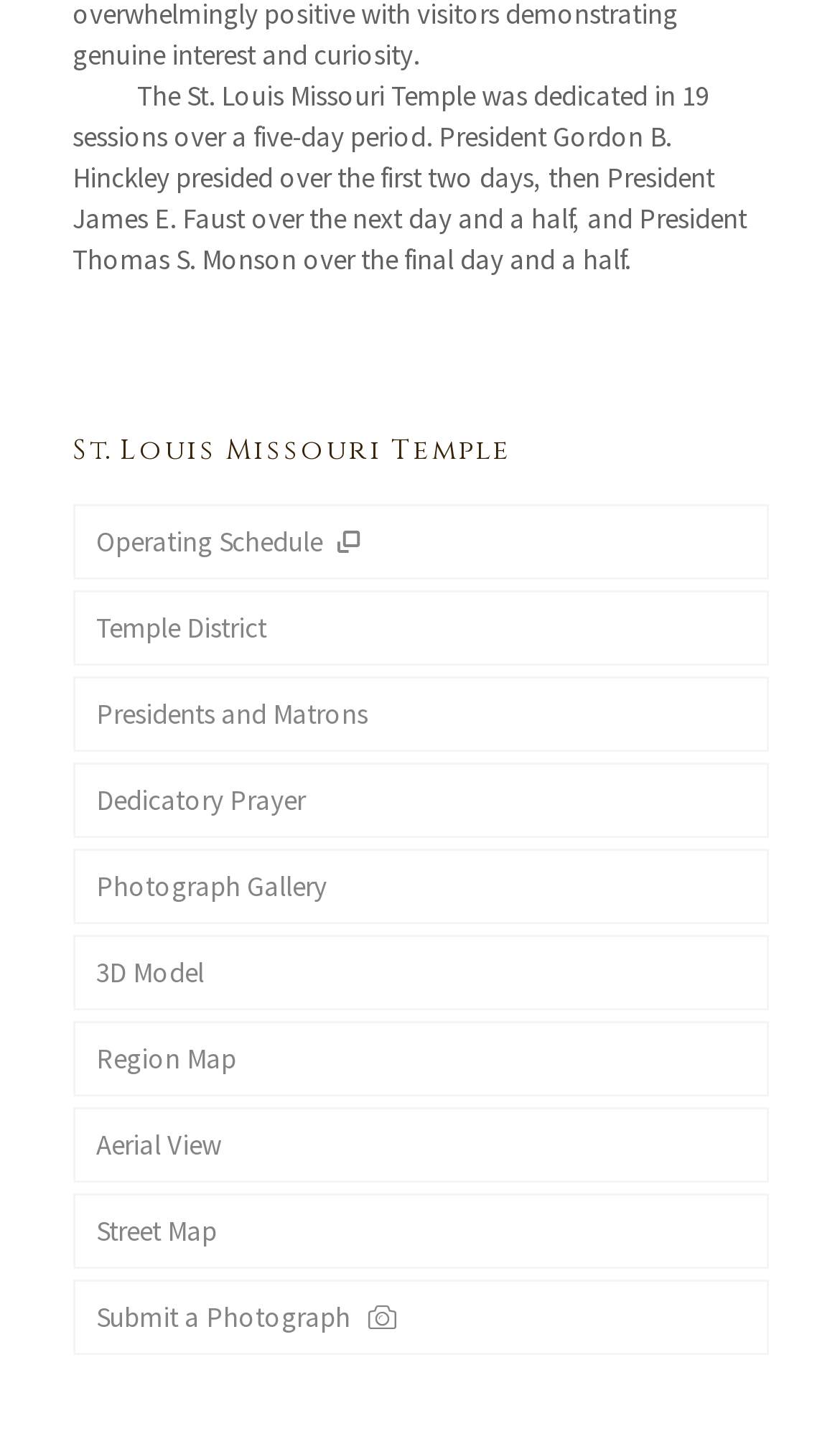Using the provided description: "Presidents and Matrons", find the bounding box coordinates of the corresponding UI element. The output should be four float numbers between 0 and 1, in the format [left, top, right, bottom].

[0.086, 0.467, 0.914, 0.519]